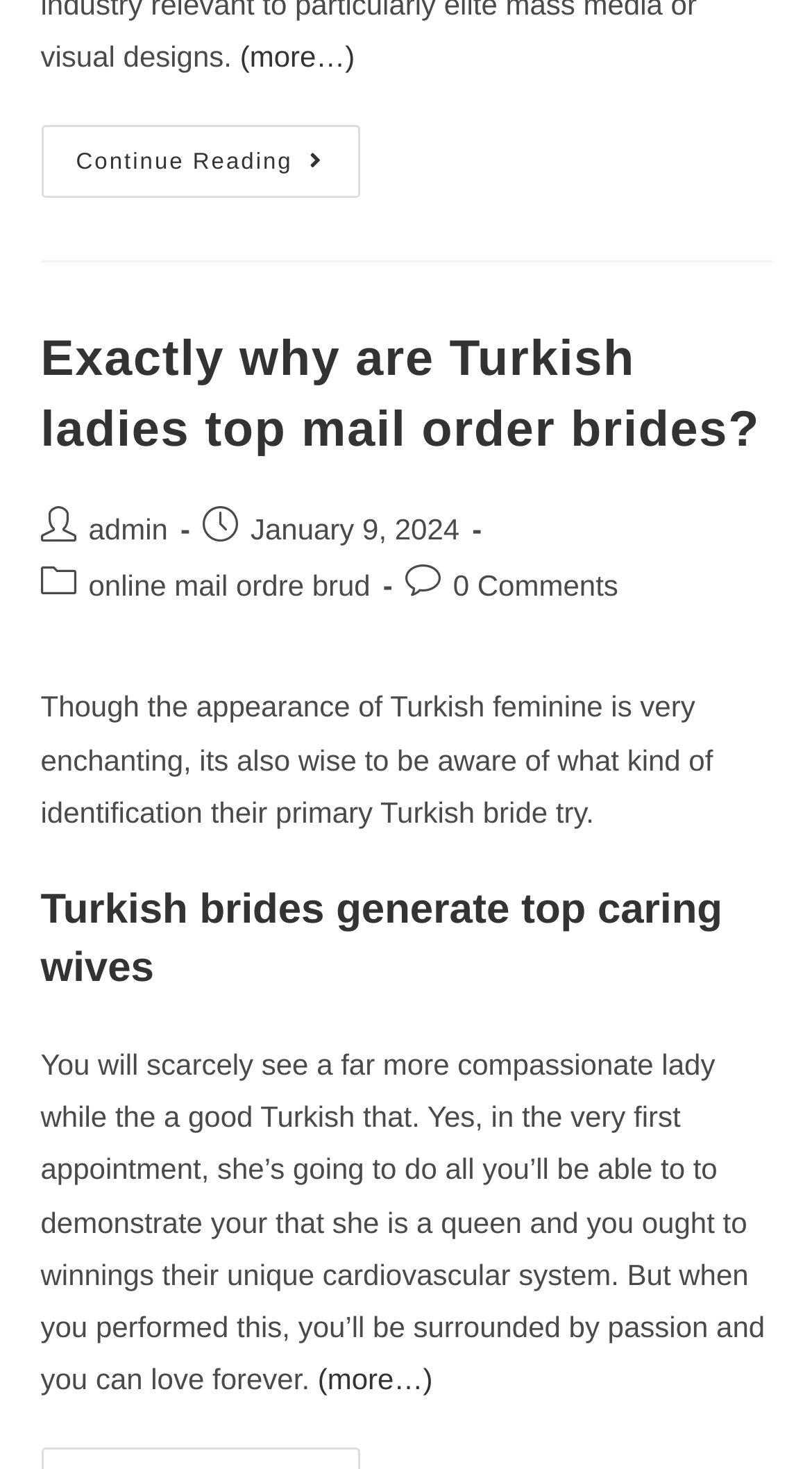Answer the question using only a single word or phrase: 
Who is the author of the post?

admin